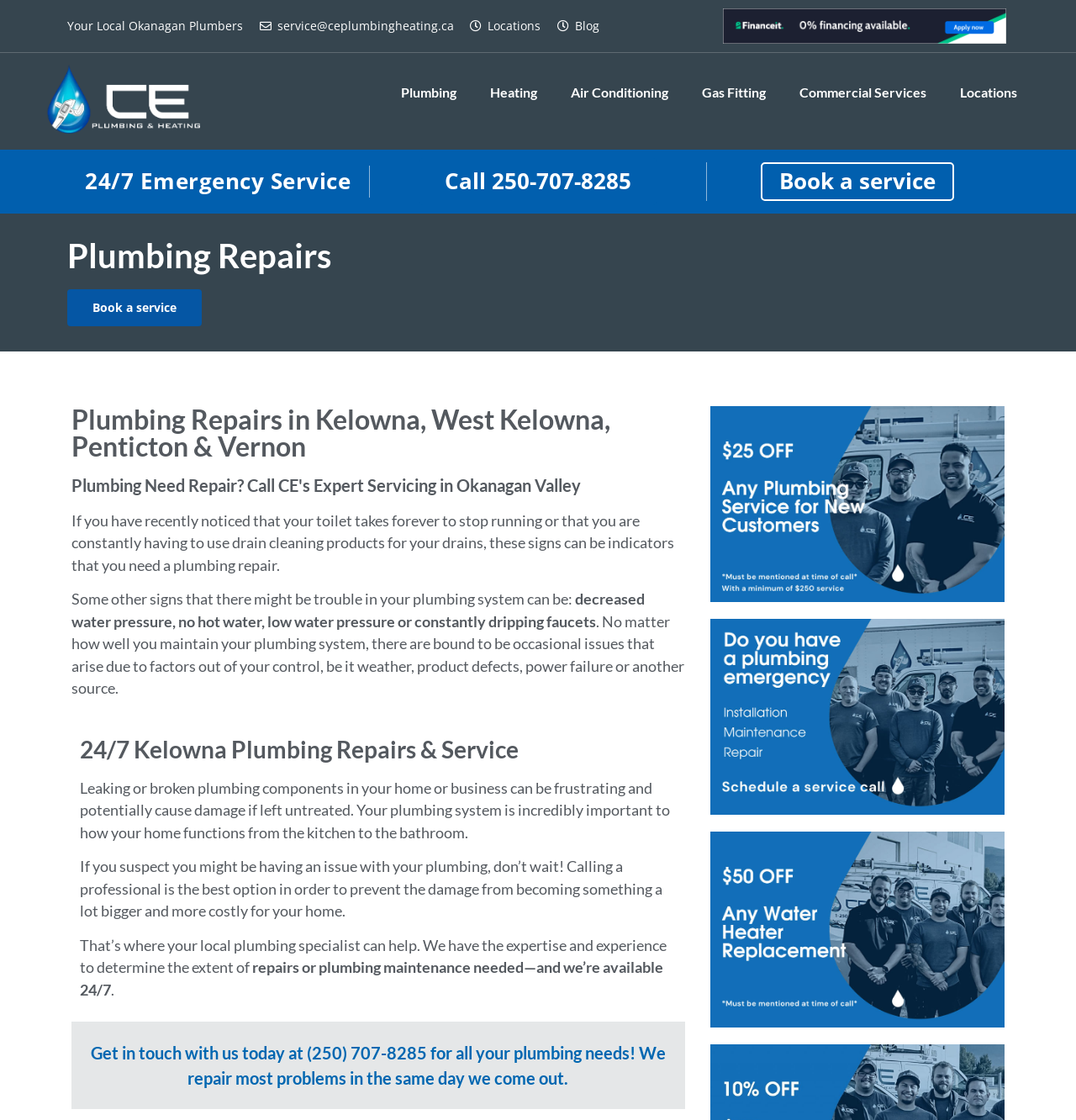What is the availability of CE Plumbing & Heating's services?
From the image, respond with a single word or phrase.

24/7